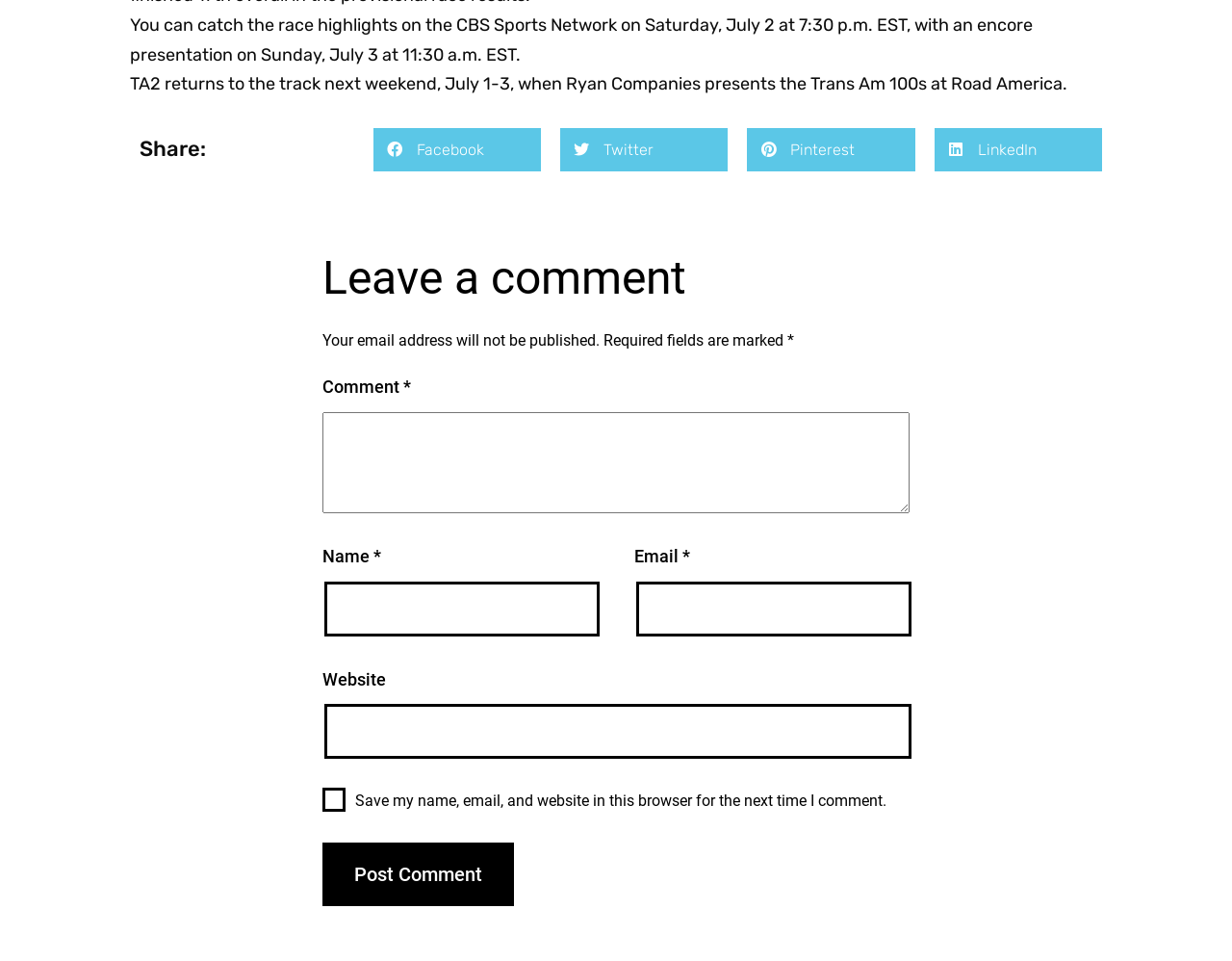Locate the UI element described by name="submit" value="Post Comment" in the provided webpage screenshot. Return the bounding box coordinates in the format (top-left x, top-left y, bottom-right x, bottom-right y), ensuring all values are between 0 and 1.

[0.262, 0.877, 0.417, 0.943]